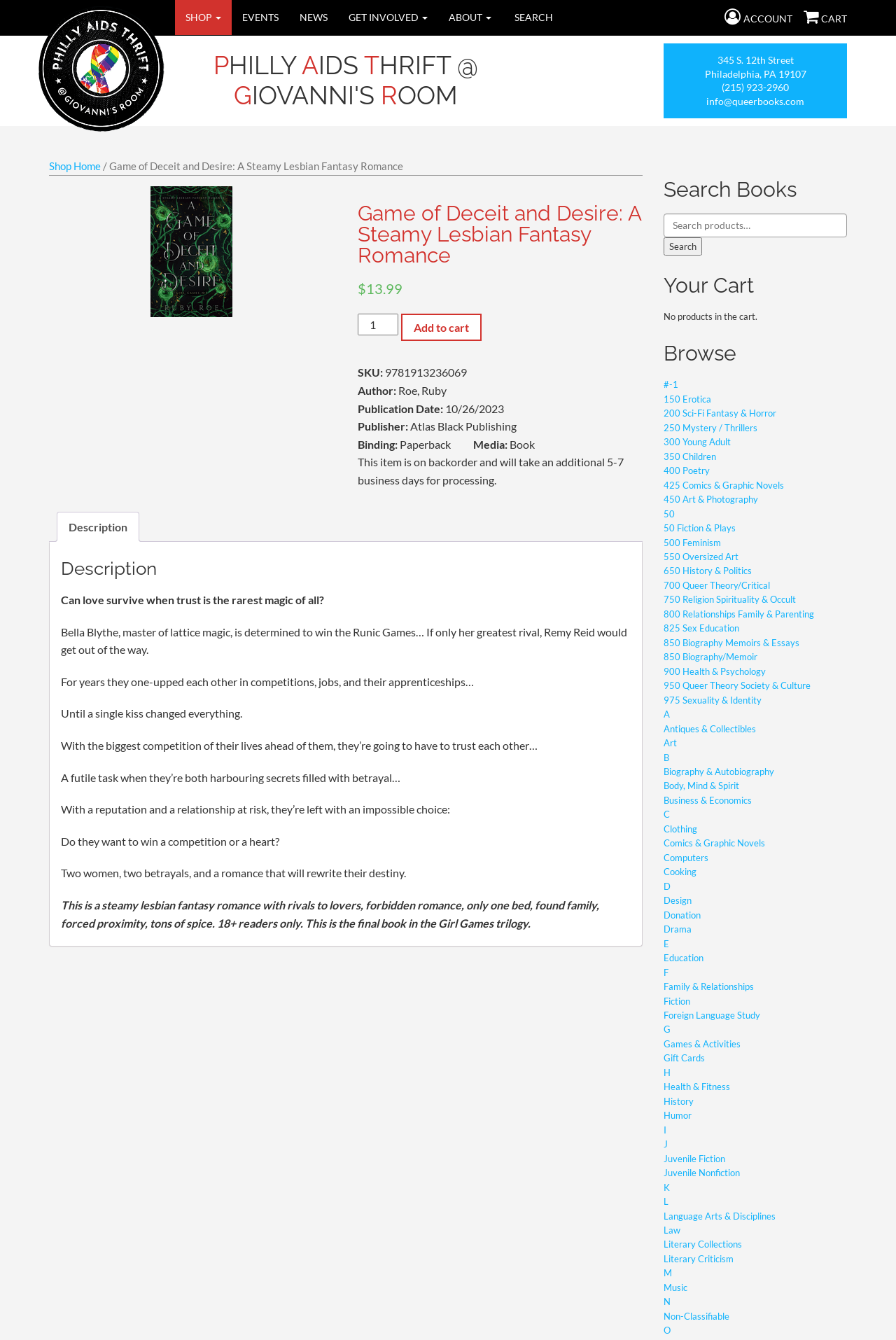What is the author of the book?
Using the details shown in the screenshot, provide a comprehensive answer to the question.

I obtained the answer by analyzing the static text elements on the webpage, specifically the one with the text 'Author: Ruby Roe' which provides the author's name.